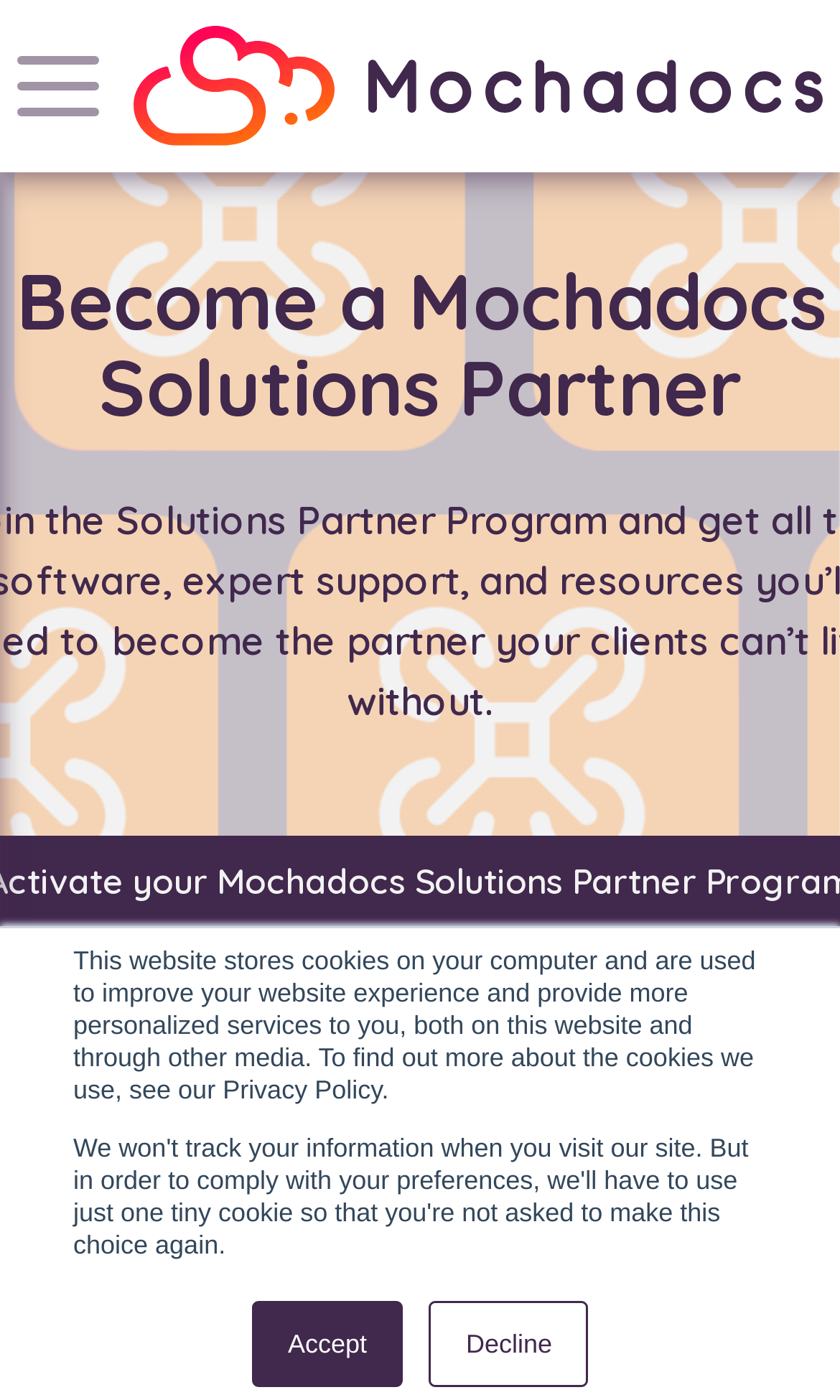Provide a comprehensive caption for the webpage.

The webpage is about Mochadocs Solutions Partner program and Contract Lifecycle Management software suite. At the top of the page, there is a notification about cookies, which informs users that the website stores cookies to improve their experience and provide personalized services. This notification is accompanied by two buttons, "Accept" and "Decline", positioned side by side, with "Accept" on the left and "Decline" on the right.

Below the notification, there is an unchecked checkbox at the top-left corner of the page. On the top-center of the page, there is a prominent link to "Mochadocs Contract Lifecycle Management" with an associated image, which spans almost the entire width of the page.

The page also features a menu with at least two items, "Menu Item 3" and "Menu Item 4", positioned horizontally next to each other, with "Menu Item 3" on the left and "Menu Item 4" on the right. Between these two menu items, there is a small, empty space indicated by a non-breaking space character.